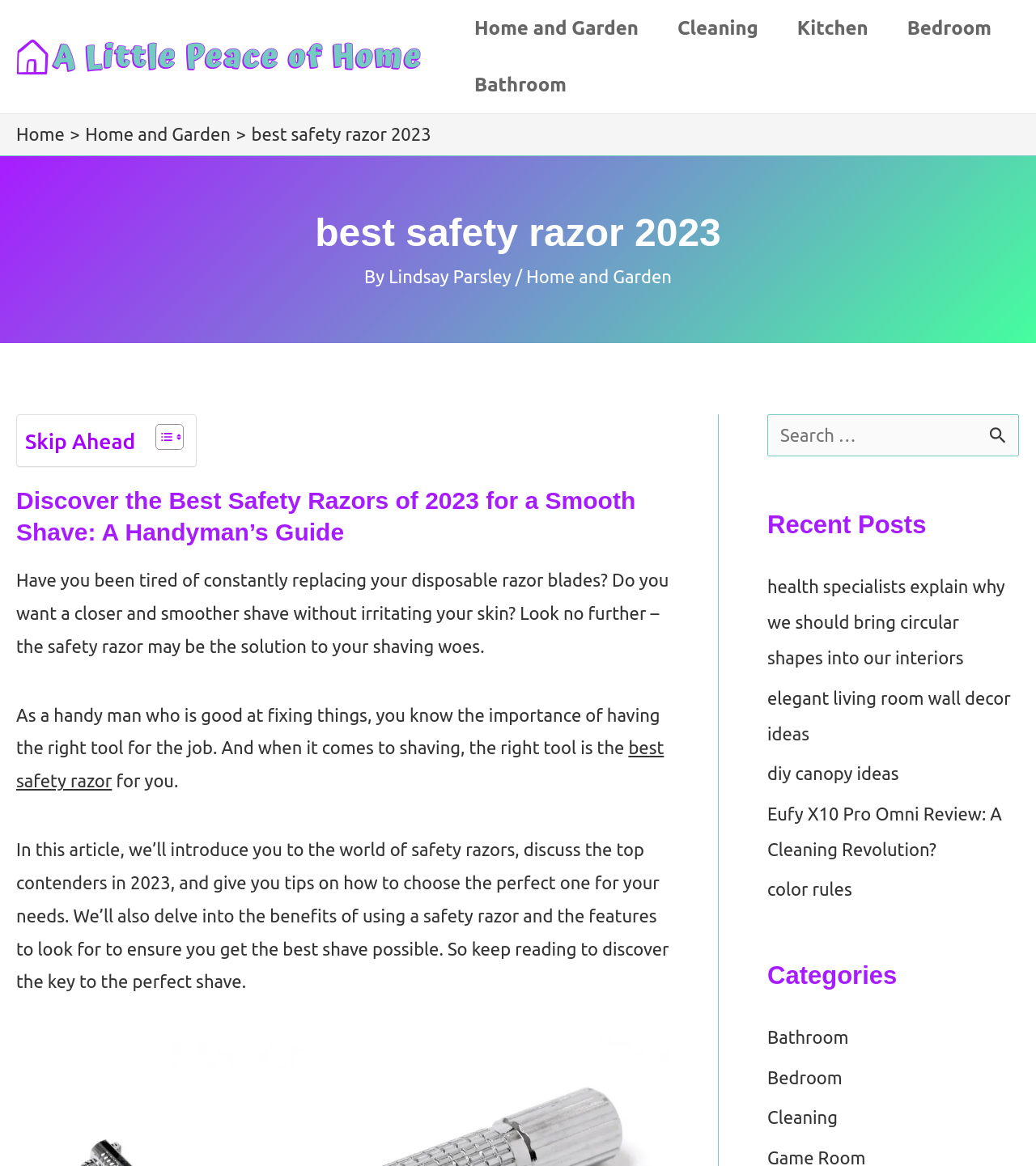Provide the bounding box coordinates of the UI element that matches the description: "Toggle".

[0.138, 0.363, 0.174, 0.387]